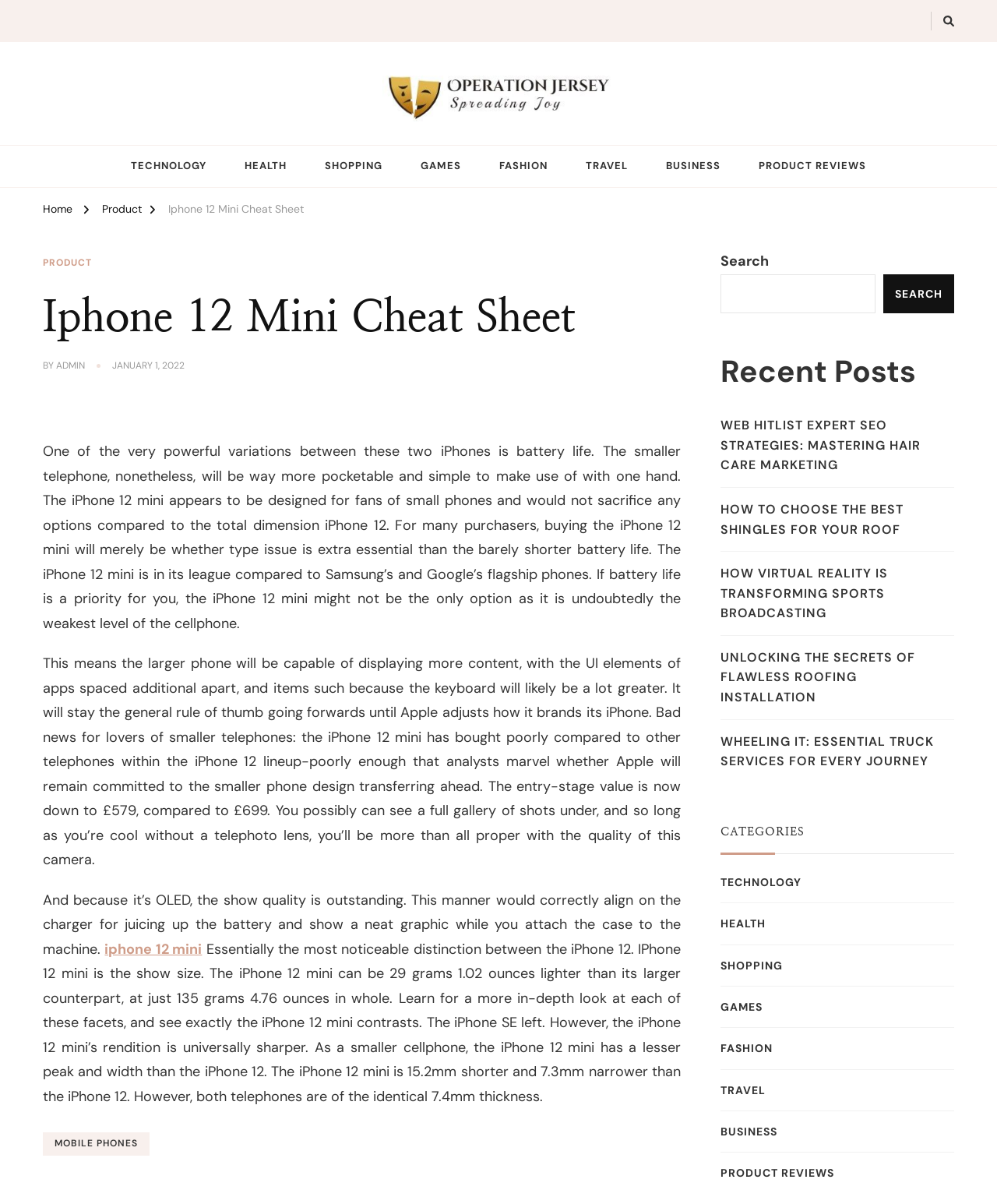What is the weight of the iPhone 12 mini?
Please respond to the question with a detailed and well-explained answer.

According to the article, the iPhone 12 mini weighs 135 grams, which is 29 grams lighter than its larger counterpart.